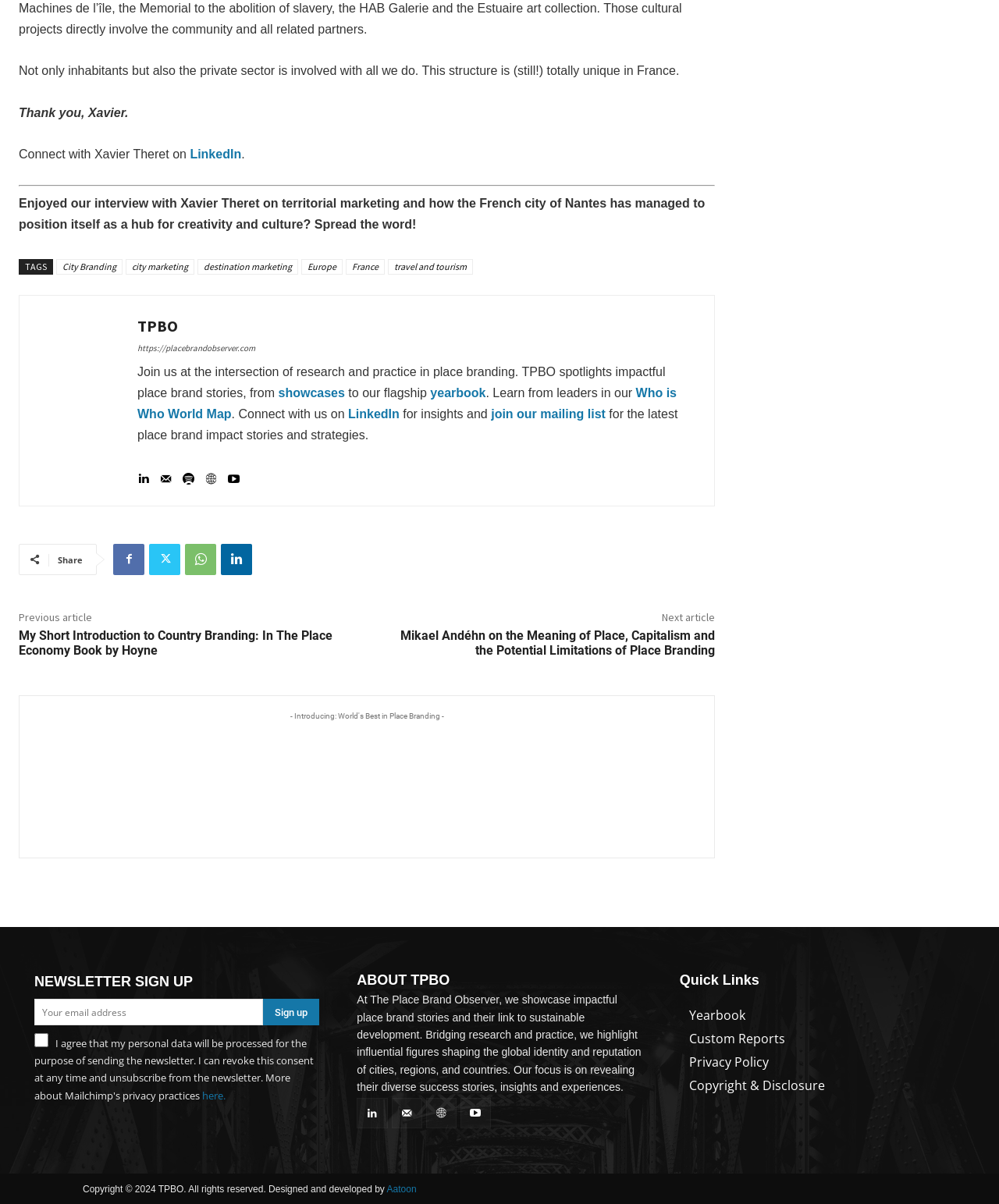Show the bounding box coordinates of the element that should be clicked to complete the task: "Share the article".

[0.058, 0.46, 0.083, 0.47]